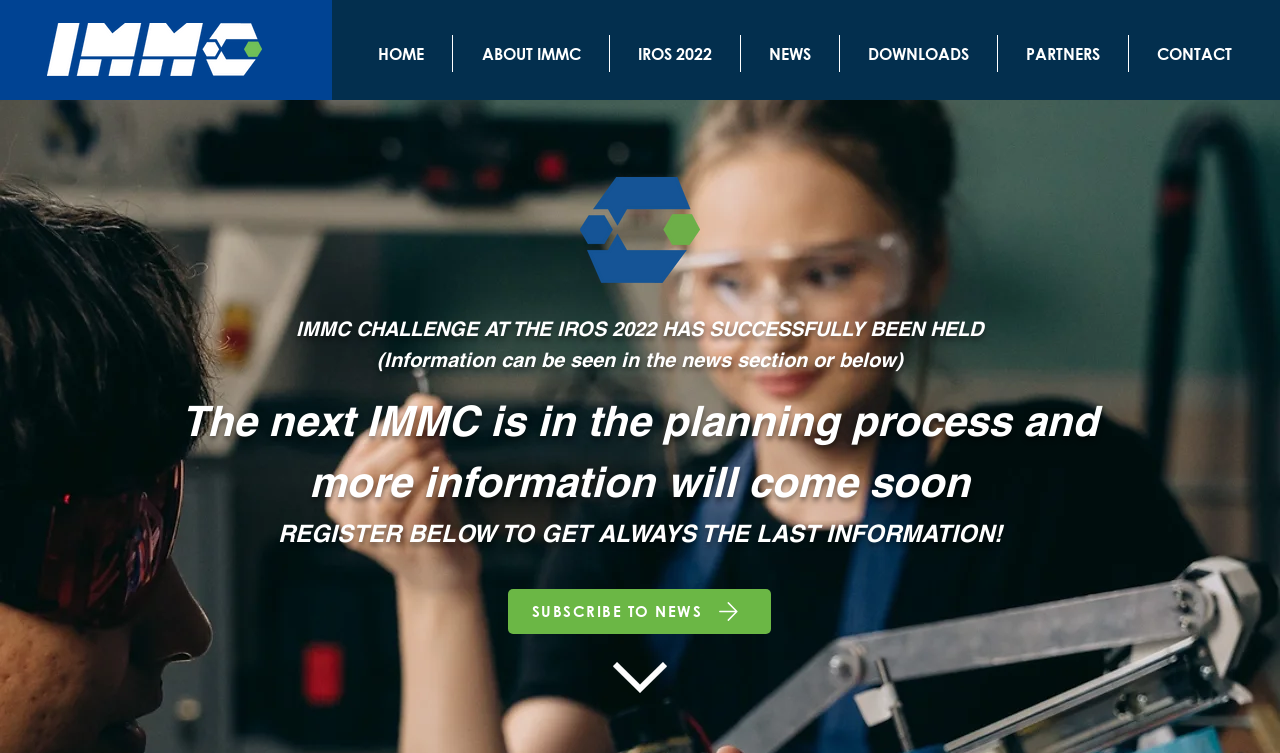Determine the bounding box coordinates of the region that needs to be clicked to achieve the task: "View the IROS 2022 page".

[0.477, 0.046, 0.578, 0.096]